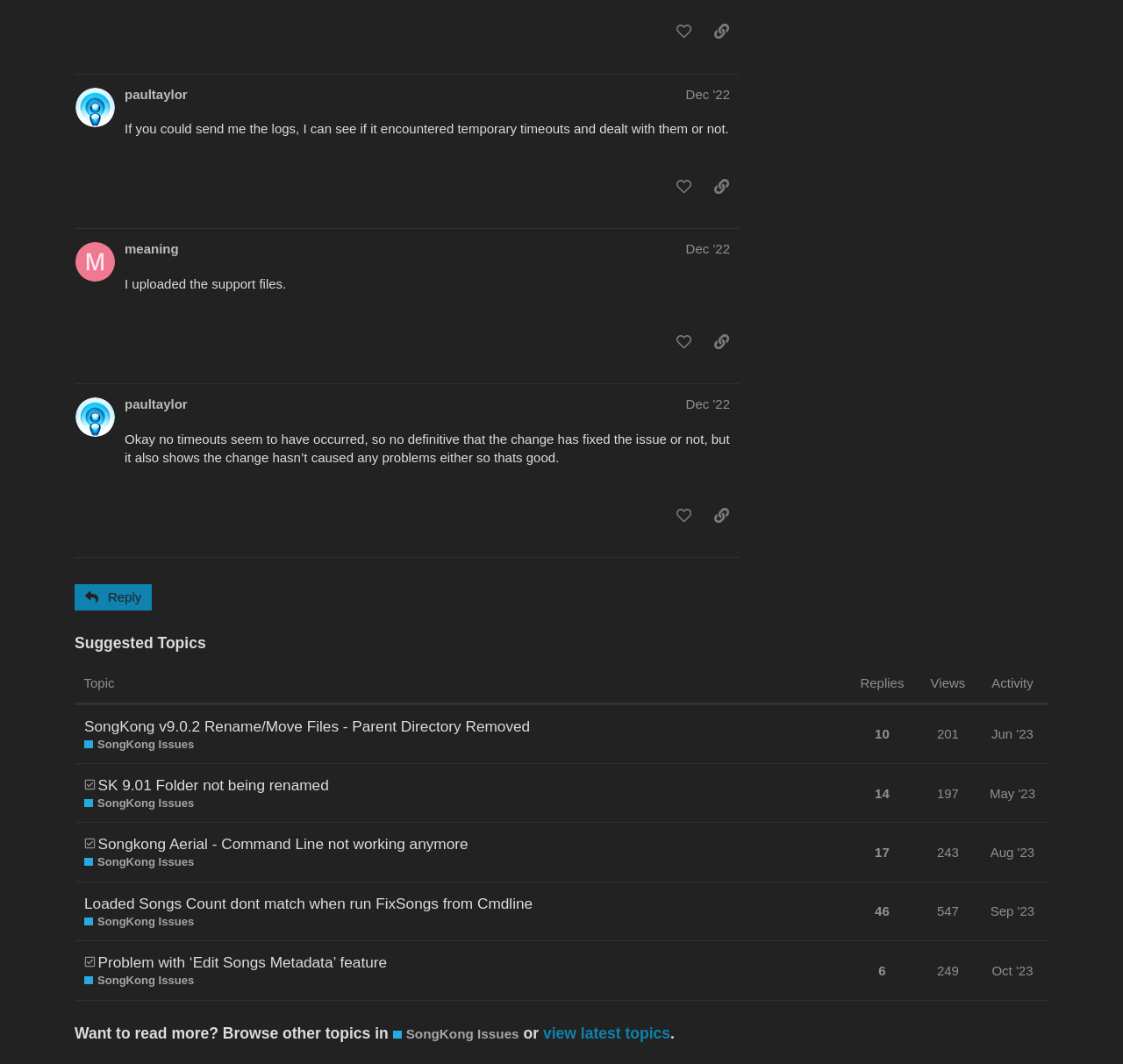What is the button below each post?
Could you please answer the question thoroughly and with as much detail as possible?

I found the button elements below each article element, and they have the text 'like this post' and 'share a link to this post', which are likely the buttons below each post.